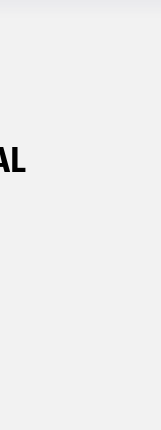Offer a detailed explanation of the image's components.

The image showcases a text graphic prominently featuring the word "Commercial" in a bold font, set against a plain, light background. This visual element is likely part of the promotional content for intercom systems, specifically targeting businesses and commercial settings. Given its positioning on the page, it serves to emphasize the focus of the accompanying content, which discusses various types of commercial intercom entry systems tailored for office and industrial environments. This emphasis on "Commercial" aligns with the guide’s objective of helping businesses choose optimal intercom solutions.